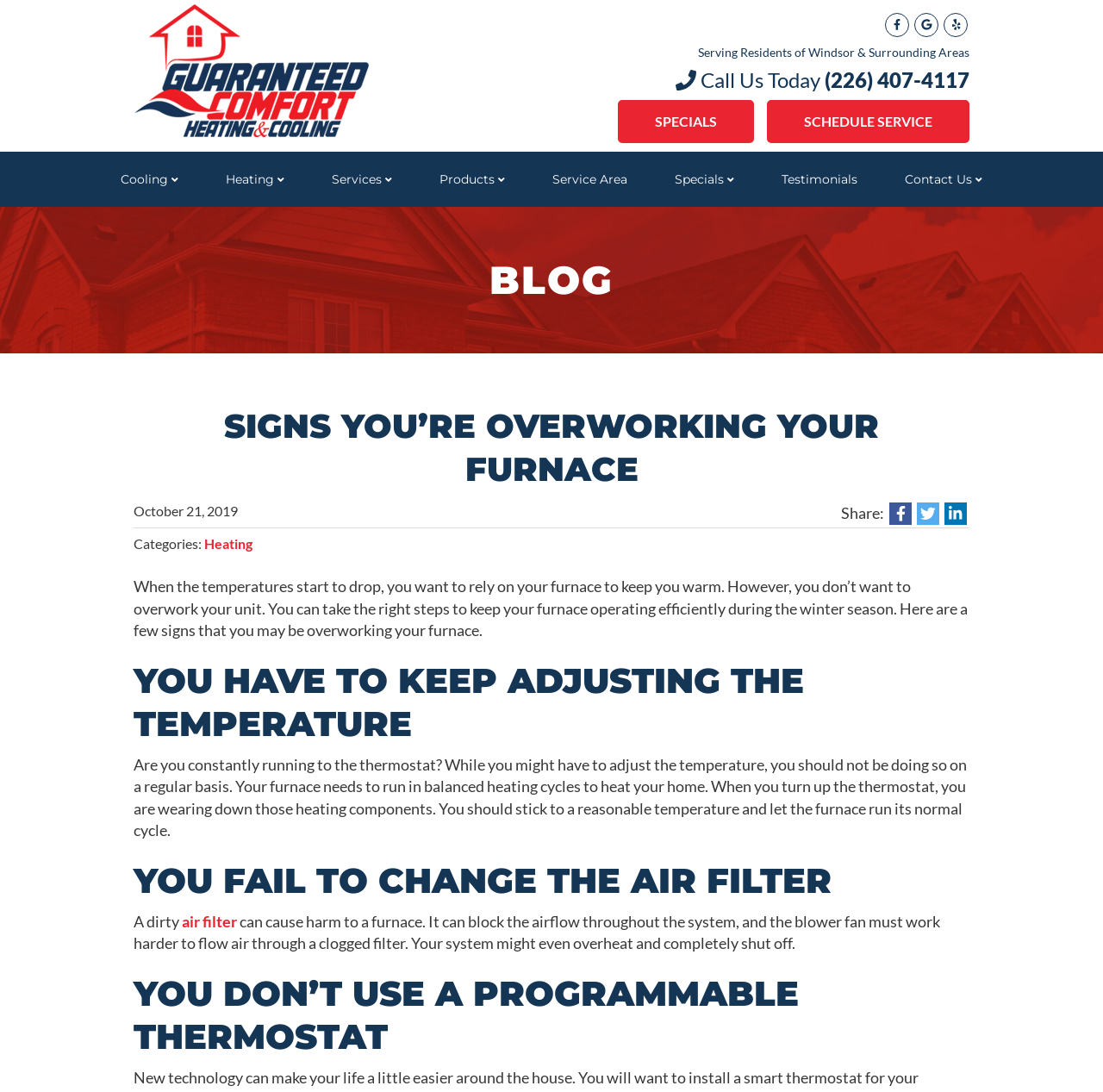Please analyze the image and provide a thorough answer to the question:
What is the importance of changing the air filter?

The importance of changing the air filter is obtained from the section 'YOU FAIL TO CHANGE THE AIR FILTER', which explains that a dirty air filter can cause harm to a furnace by blocking airflow and making the blower fan work harder.